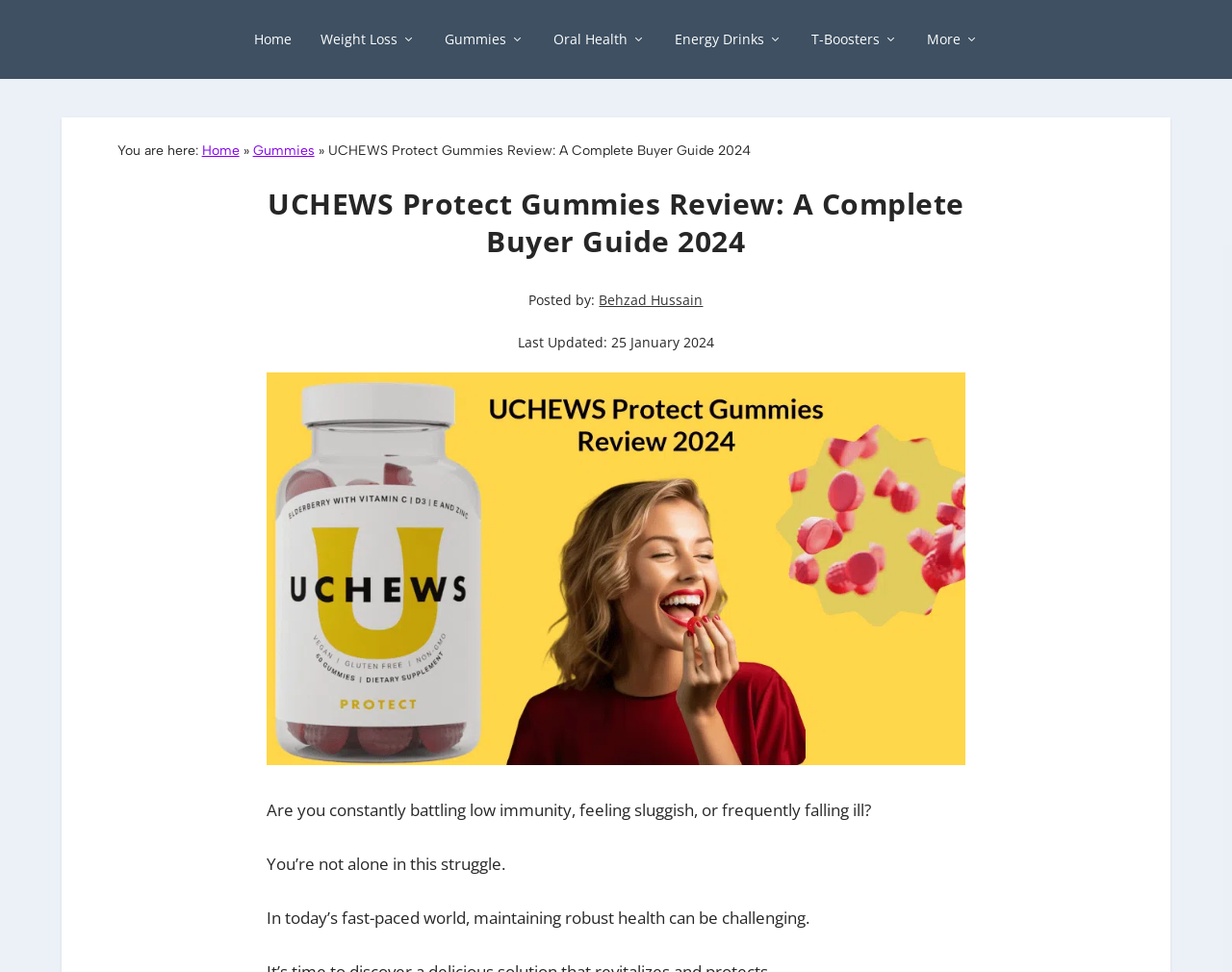Answer the question using only one word or a concise phrase: What is the name of the author of the article?

Behzad Hussain